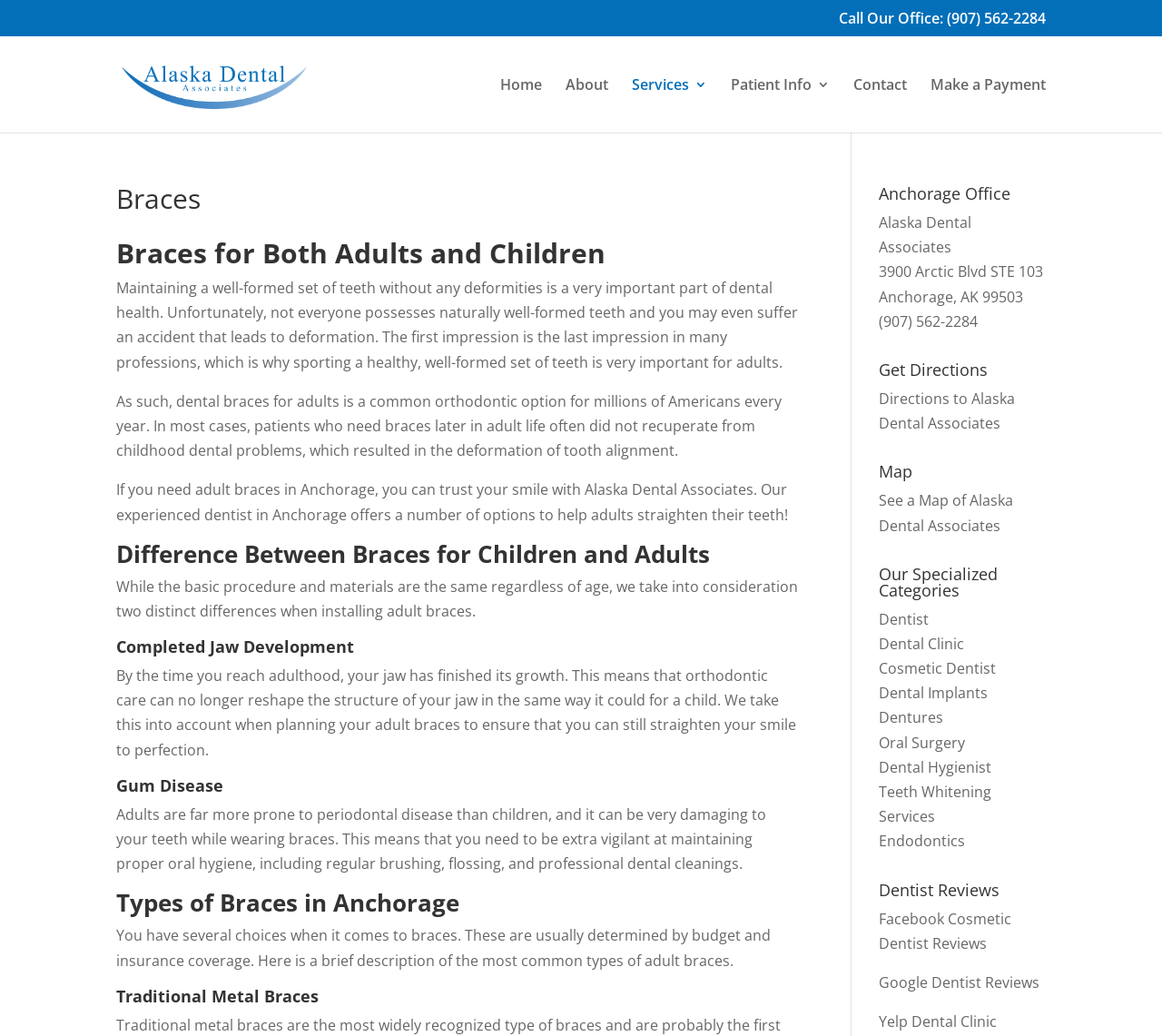What is the importance of maintaining proper oral hygiene for adults with braces?
Examine the image closely and answer the question with as much detail as possible.

I found the answer by reading the section 'Gum Disease', which explains that adults are more prone to periodontal disease and that maintaining proper oral hygiene, including regular brushing, flossing, and professional dental cleanings, is important to prevent this disease while wearing braces.